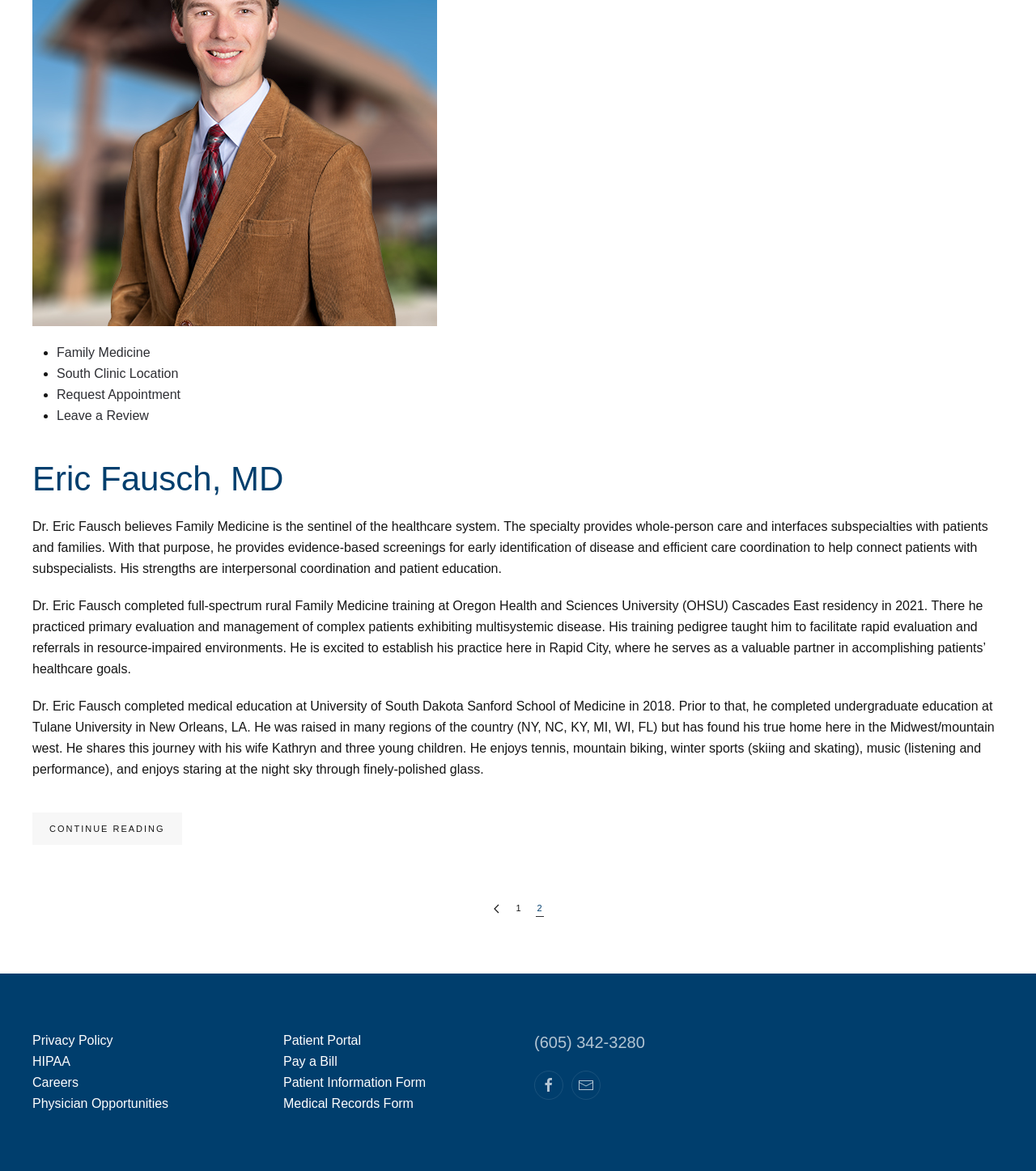Examine the image carefully and respond to the question with a detailed answer: 
How many paragraphs are there in Dr. Eric Fausch's bio?

By examining the webpage, I counted 3 paragraphs in Dr. Eric Fausch's bio, which provide information about his medical philosophy, education, and personal life.